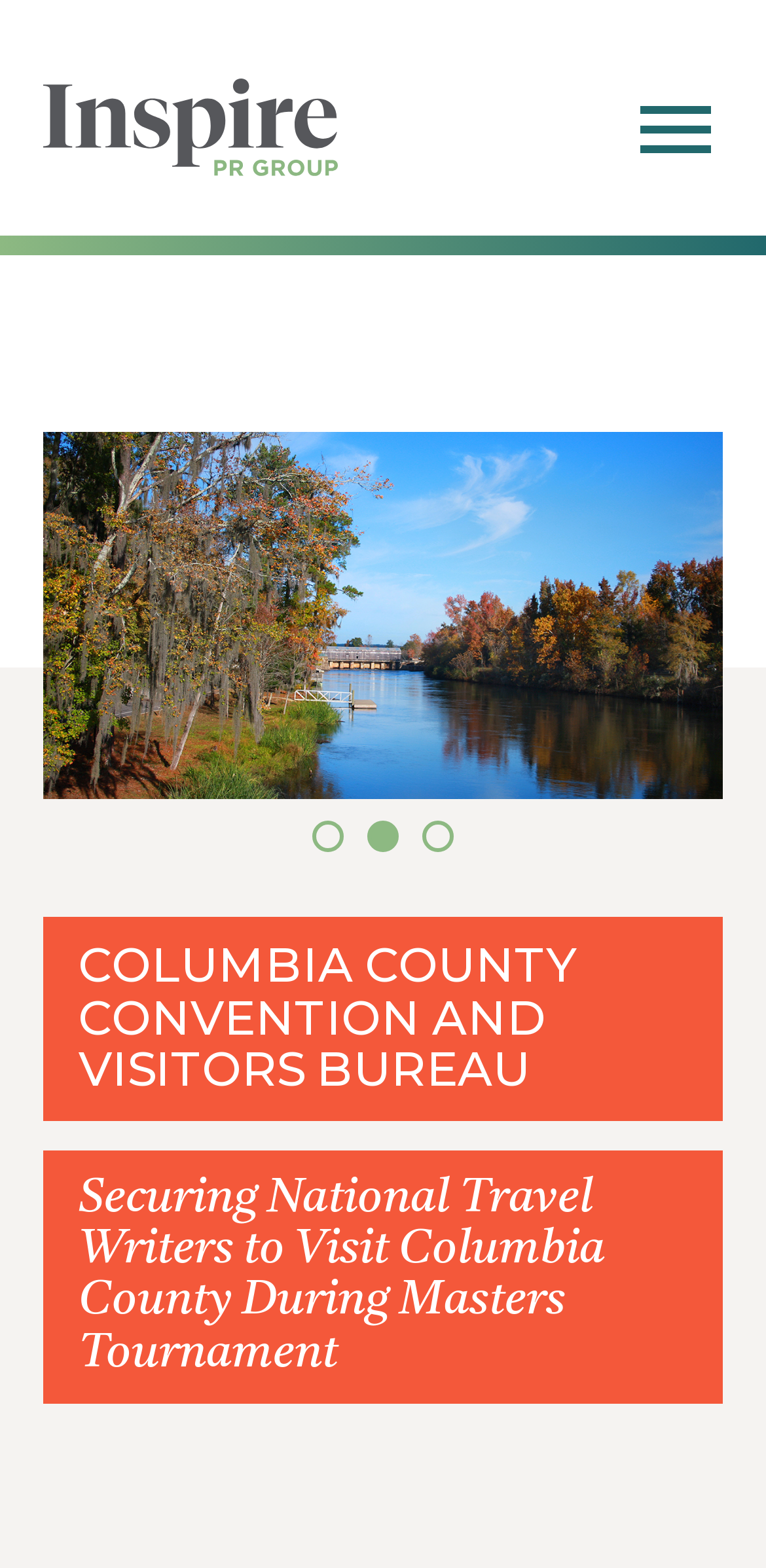Please locate the UI element described by "title="Inspire PR Group"" and provide its bounding box coordinates.

[0.056, 0.068, 0.441, 0.092]